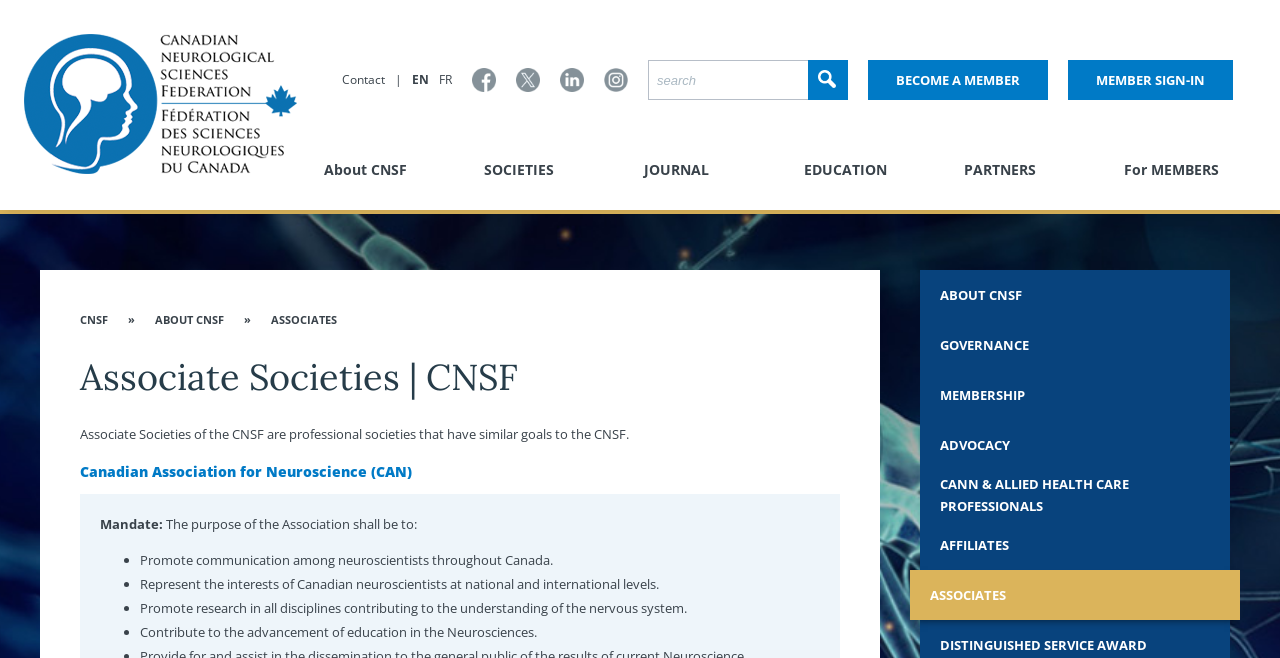Determine the bounding box coordinates for the clickable element required to fulfill the instruction: "Search for something". Provide the coordinates as four float numbers between 0 and 1, i.e., [left, top, right, bottom].

[0.506, 0.091, 0.631, 0.152]